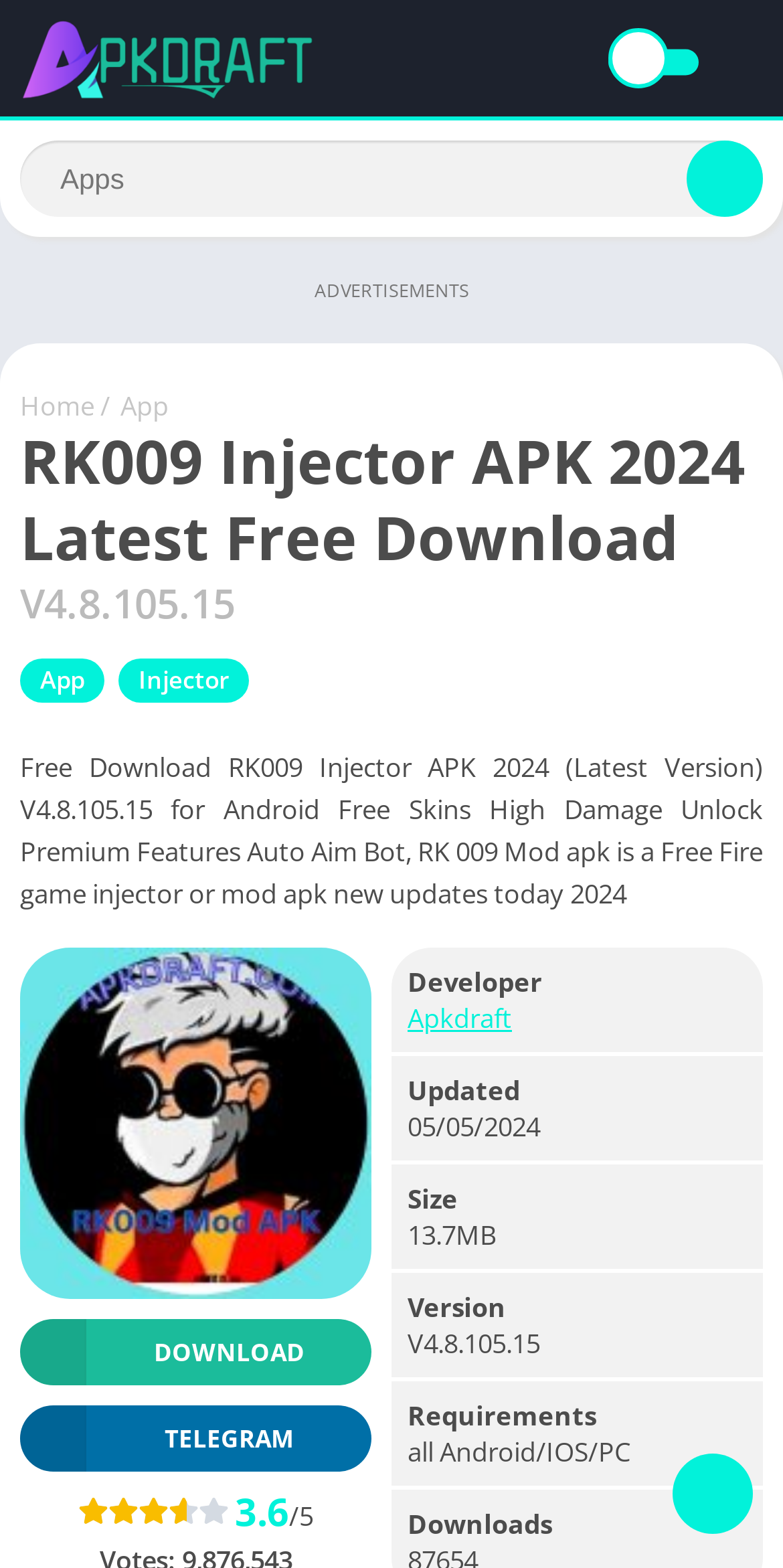What is the developer of the APK?
Please respond to the question with a detailed and thorough explanation.

I found the developer of the APK by looking at the text 'Developer' and the link 'Apkdraft' which is mentioned together on the webpage, indicating that Apkdraft is the developer of the APK.